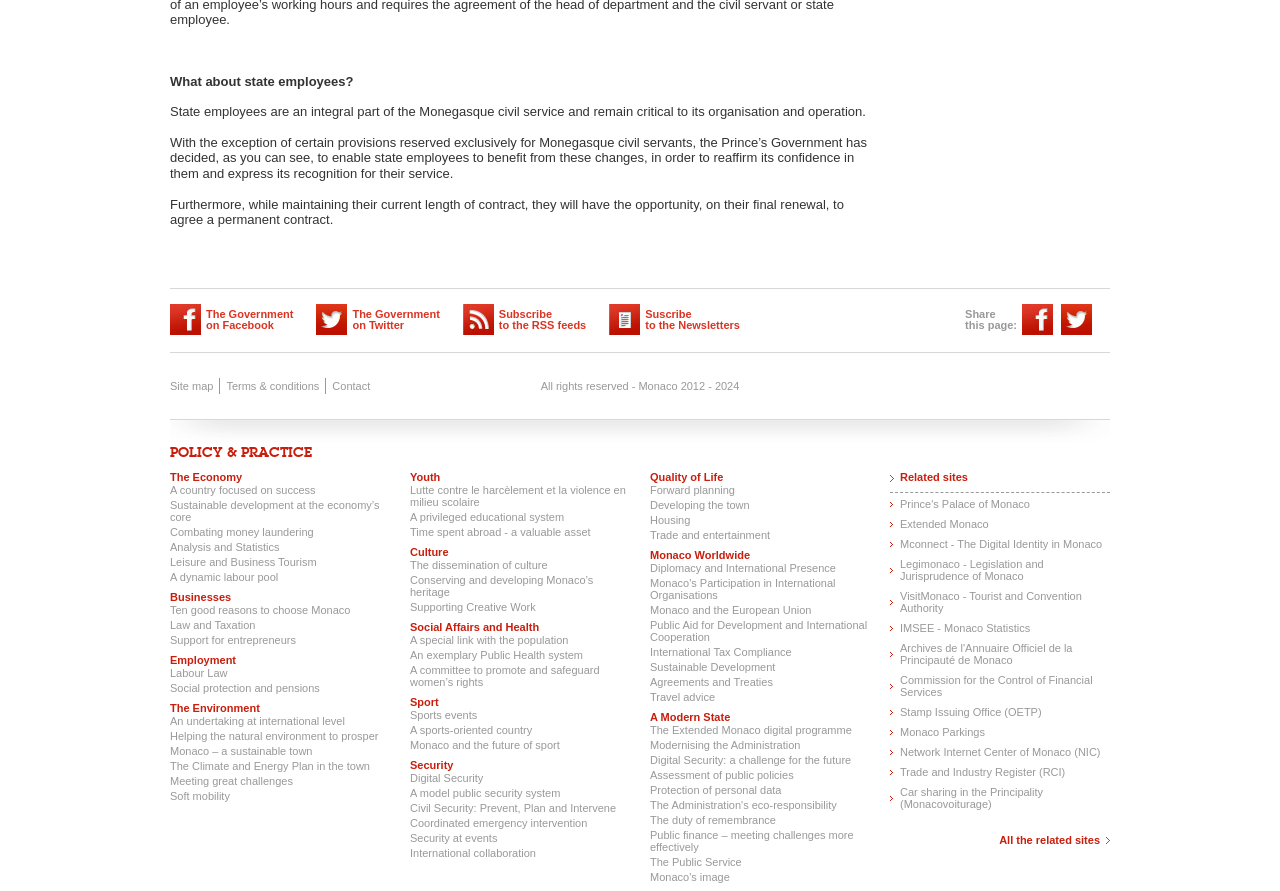Please find the bounding box coordinates of the section that needs to be clicked to achieve this instruction: "Subscribe to the Newsletters".

[0.476, 0.341, 0.582, 0.376]